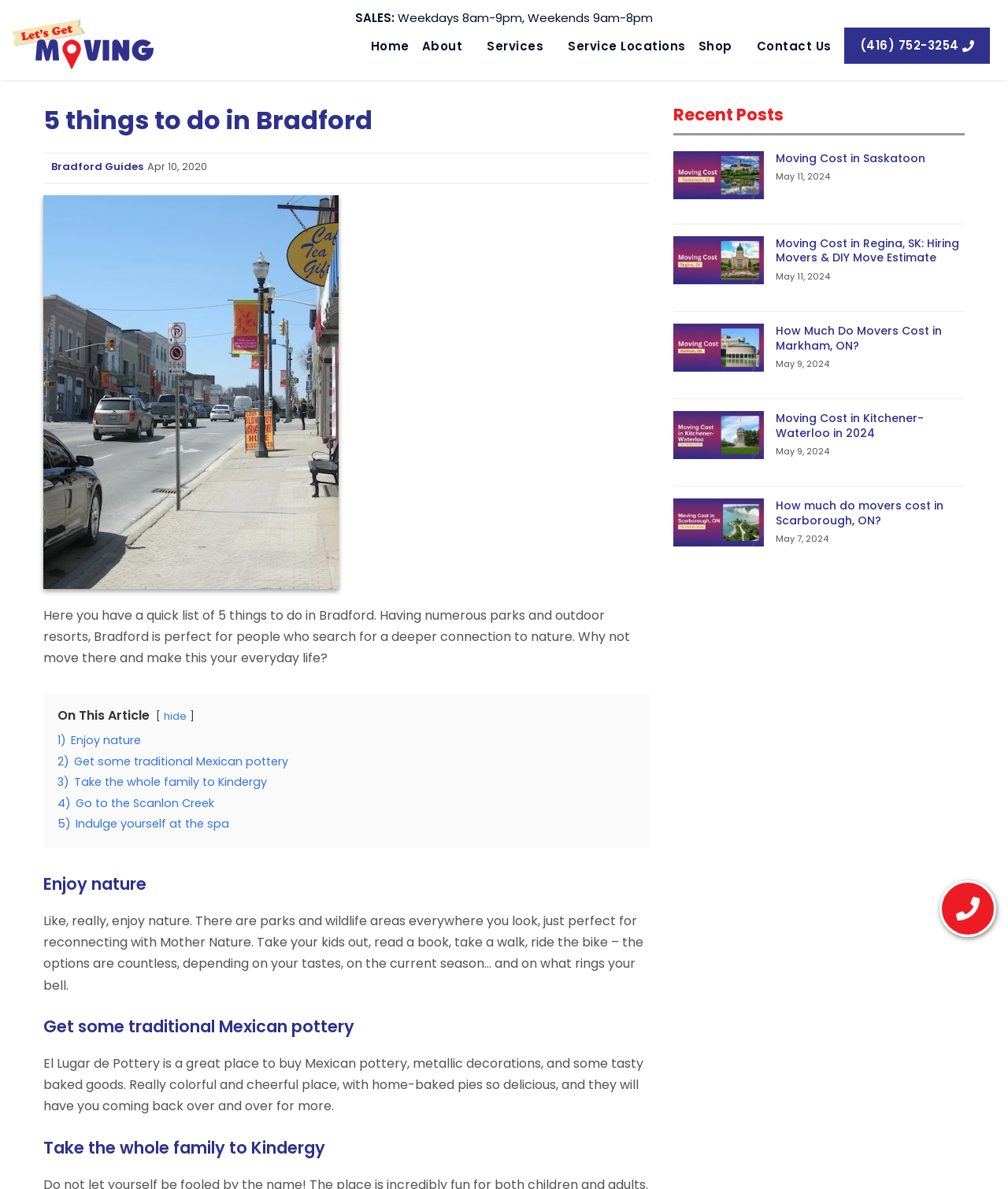Determine the bounding box for the UI element as described: "About". The coordinates should be represented as four float numbers between 0 and 1, formatted as [left, top, right, bottom].

[0.418, 0.03, 0.47, 0.047]